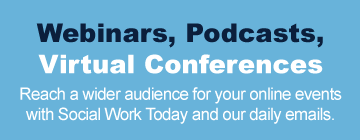Kindly respond to the following question with a single word or a brief phrase: 
What type of resources does Social Work Today provide?

Valuable resources and discussions